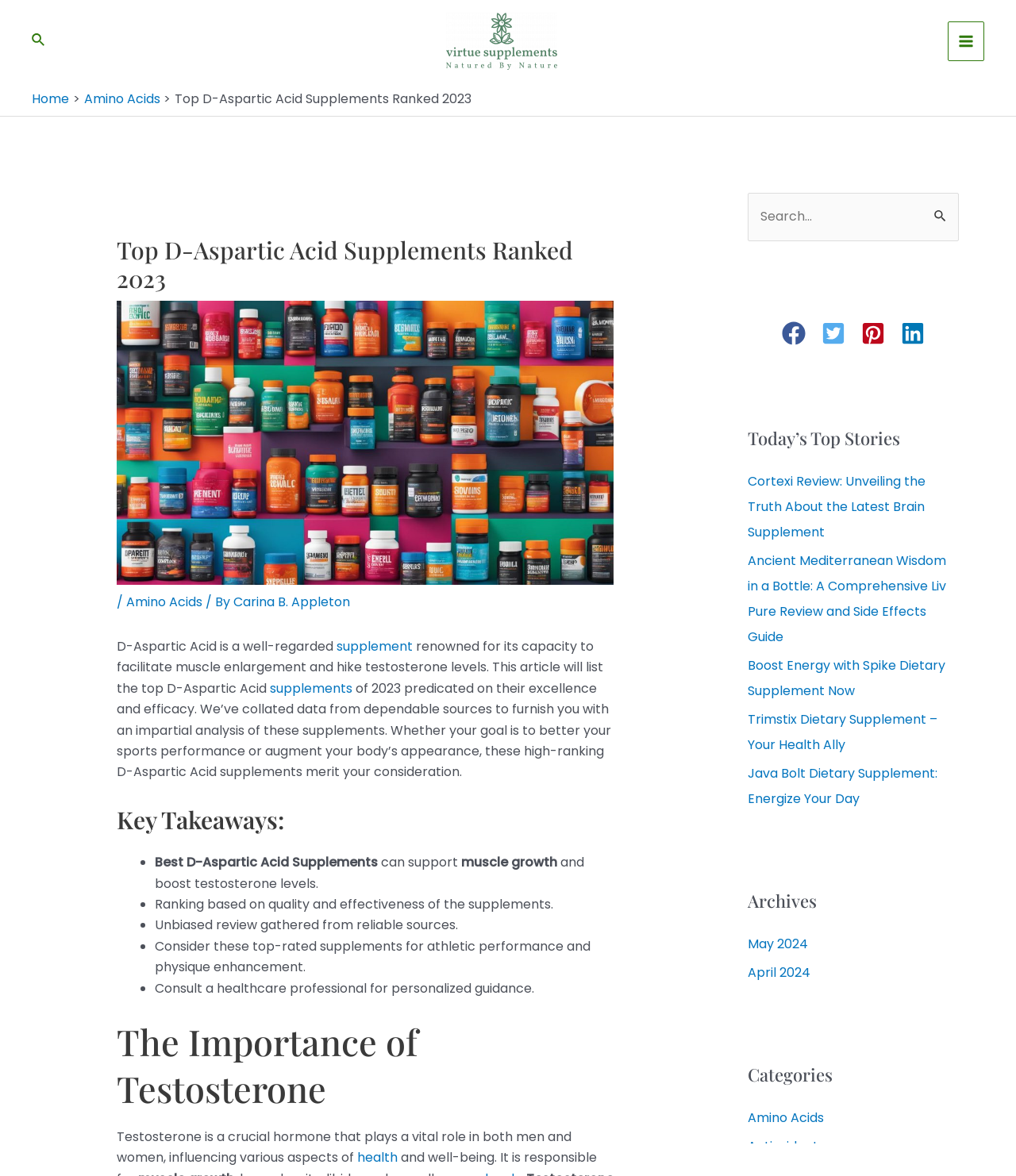Please locate the bounding box coordinates of the element that needs to be clicked to achieve the following instruction: "Search for supplements". The coordinates should be four float numbers between 0 and 1, i.e., [left, top, right, bottom].

[0.736, 0.164, 0.944, 0.205]